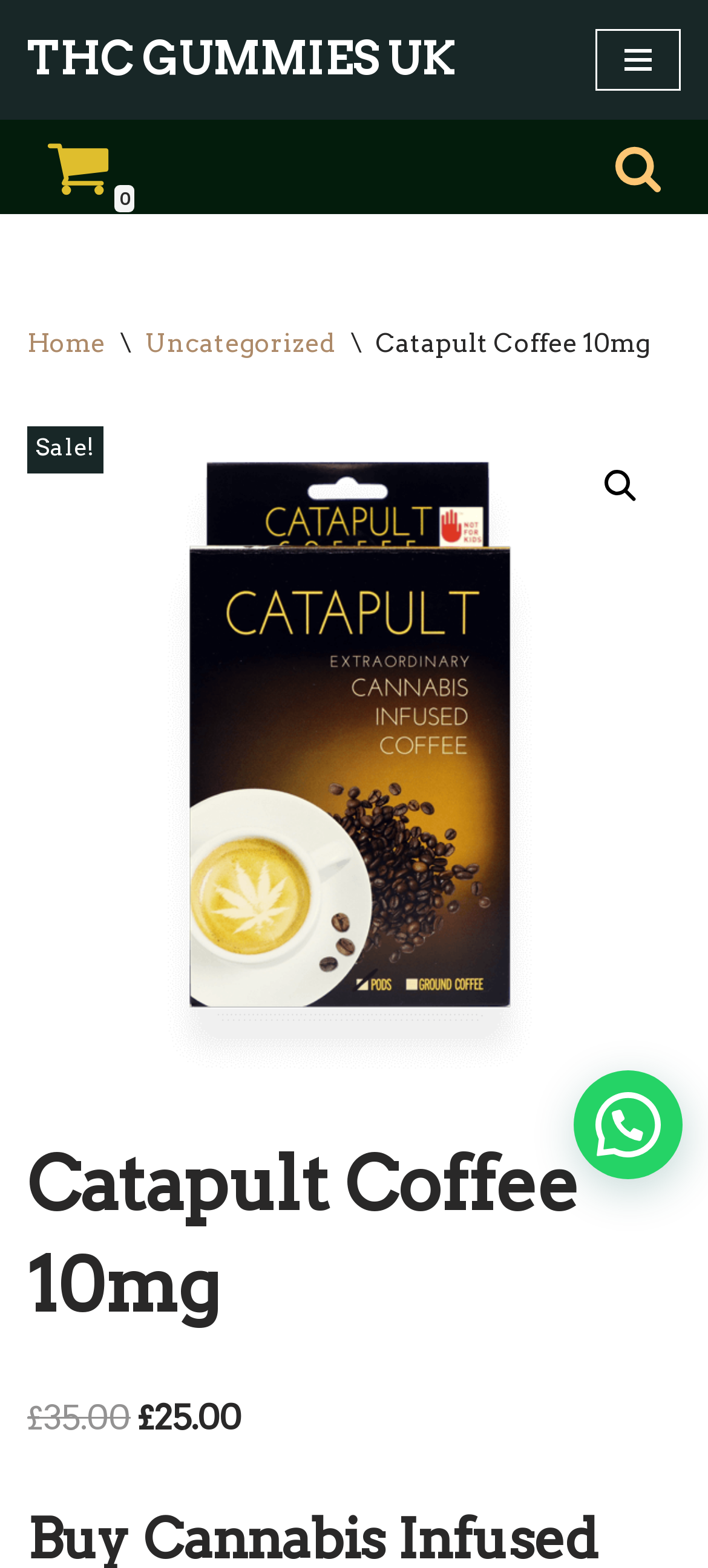Explain in detail what you observe on this webpage.

The webpage is about Catapult Coffee 10mg, a cannabis-infused coffee product. At the top left, there is a "Skip to content" link. Next to it, there is a link to "THC GUMMIES UK" with a description "Buy thc gummies uk". On the top right, there is a navigation menu button and a cart icon with a "0" label, indicating an empty cart. 

Below the navigation menu, there is a breadcrumb navigation section with links to "Home", "Uncategorized", and the current page "Catapult Coffee 10mg". A "Sale!" label is placed nearby. 

On the top right corner, there is a search link with a magnifying glass icon. Below it, there is a large image that takes up most of the page's width, with a description that is not provided. 

The main content of the page is headed by a title "Catapult Coffee 10mg" and contains some text or description about the product, but the exact content is not provided. 

At the bottom of the page, there is an "Open chat" label and a WhatsApp icon. A "Hello" greeting is displayed, accompanied by a waving hand emoji. A question "Can we help you?" is asked below.